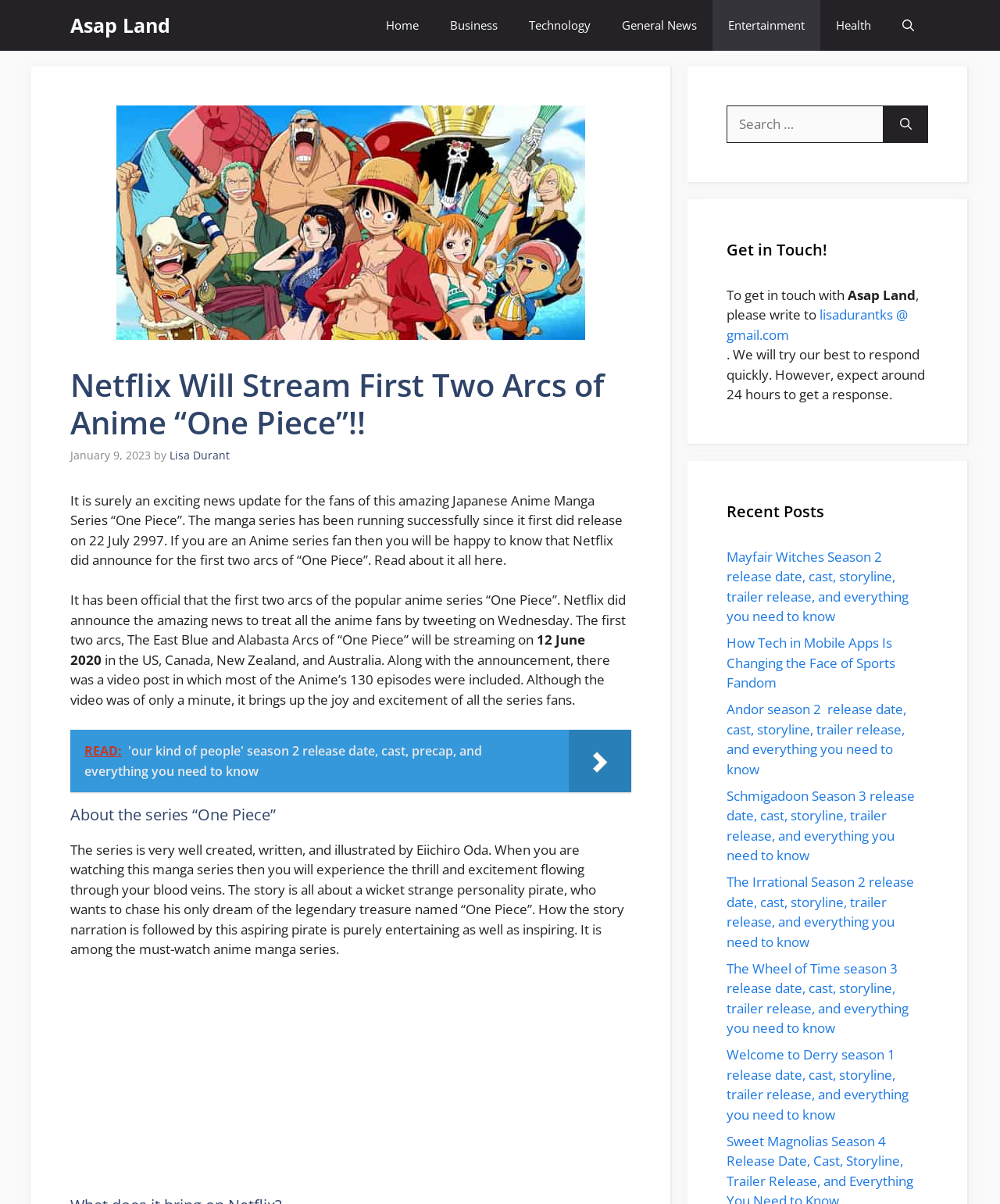Please provide a comprehensive response to the question below by analyzing the image: 
How many arcs of One Piece will be streaming on Netflix?

The number of arcs of One Piece that will be streaming on Netflix can be found in the text 'The first two arcs, The East Blue and Alabasta Arcs of “One Piece” will be streaming on...'.